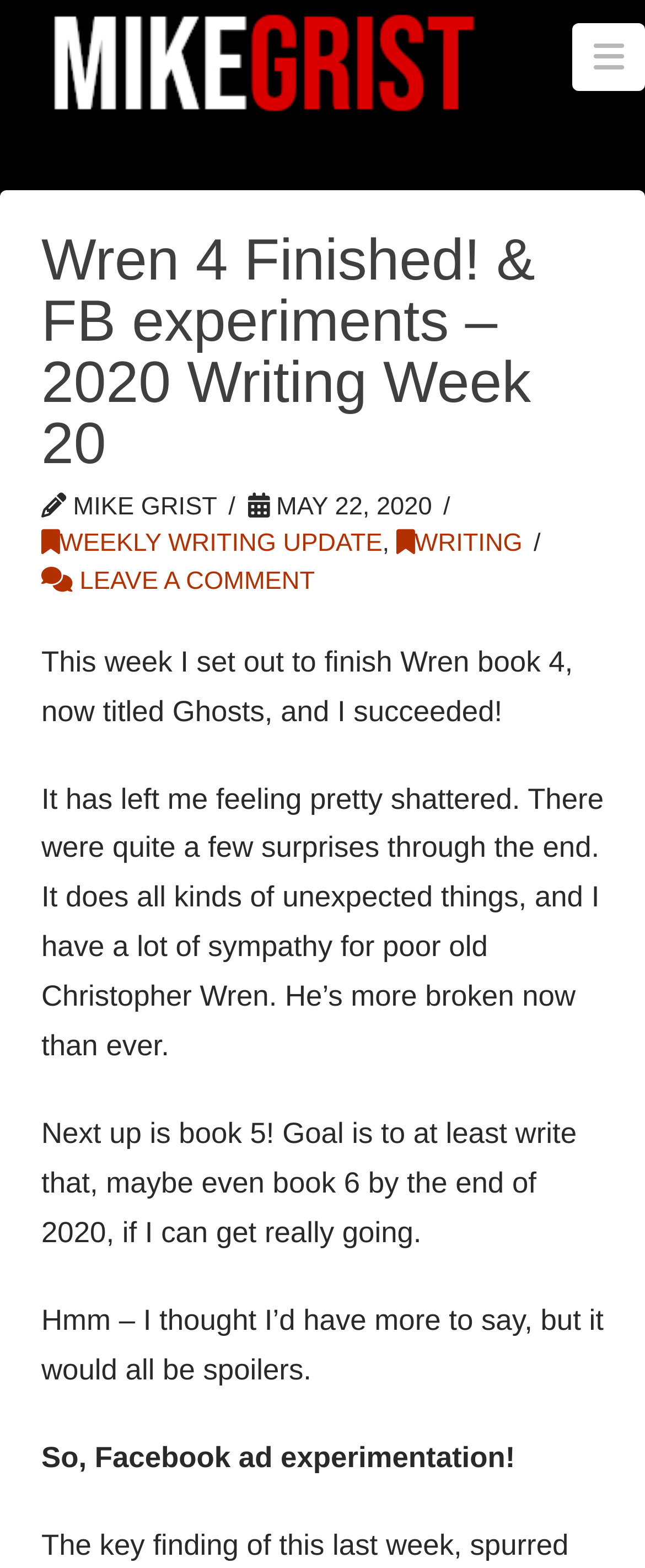Bounding box coordinates are specified in the format (top-left x, top-left y, bottom-right x, bottom-right y). All values are floating point numbers bounded between 0 and 1. Please provide the bounding box coordinate of the region this sentence describes: Are you hiring?

None